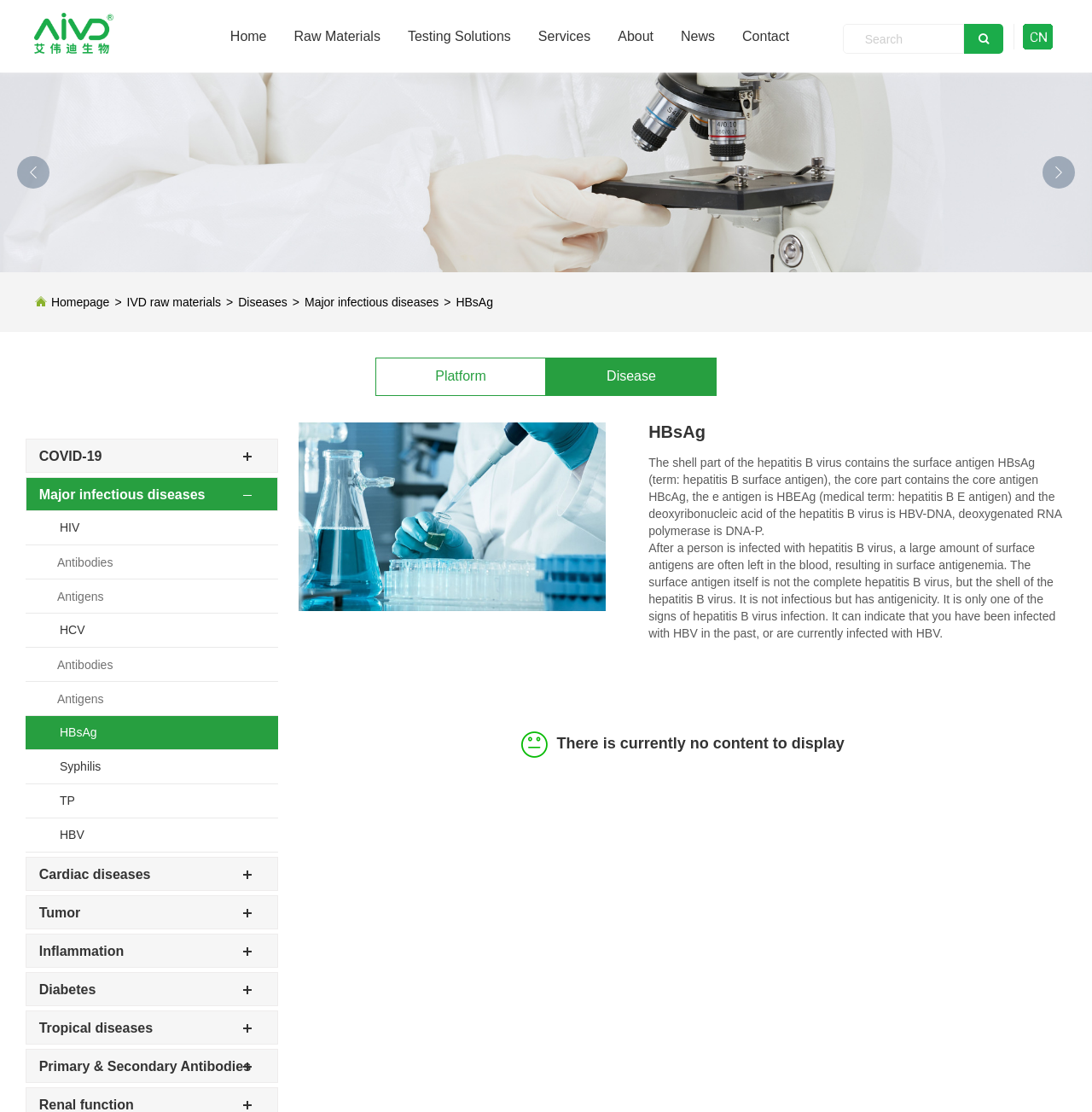Extract the bounding box coordinates of the UI element described by: "Telecommunication Products". The coordinates should include four float numbers ranging from 0 to 1, e.g., [left, top, right, bottom].

None